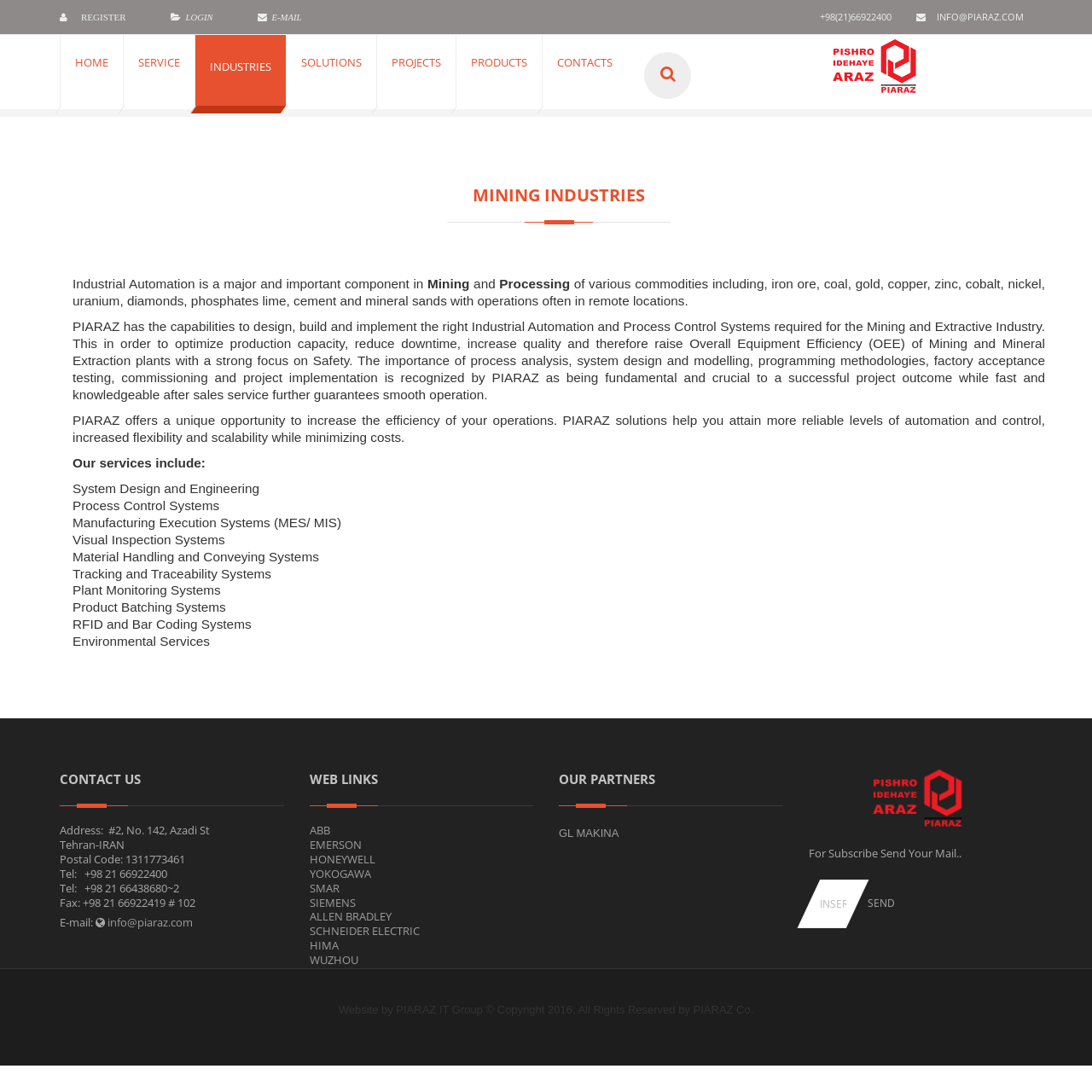Please provide the bounding box coordinates for the element that needs to be clicked to perform the instruction: "Click on the E-MAIL link". The coordinates must consist of four float numbers between 0 and 1, formatted as [left, top, right, bottom].

[0.244, 0.012, 0.284, 0.02]